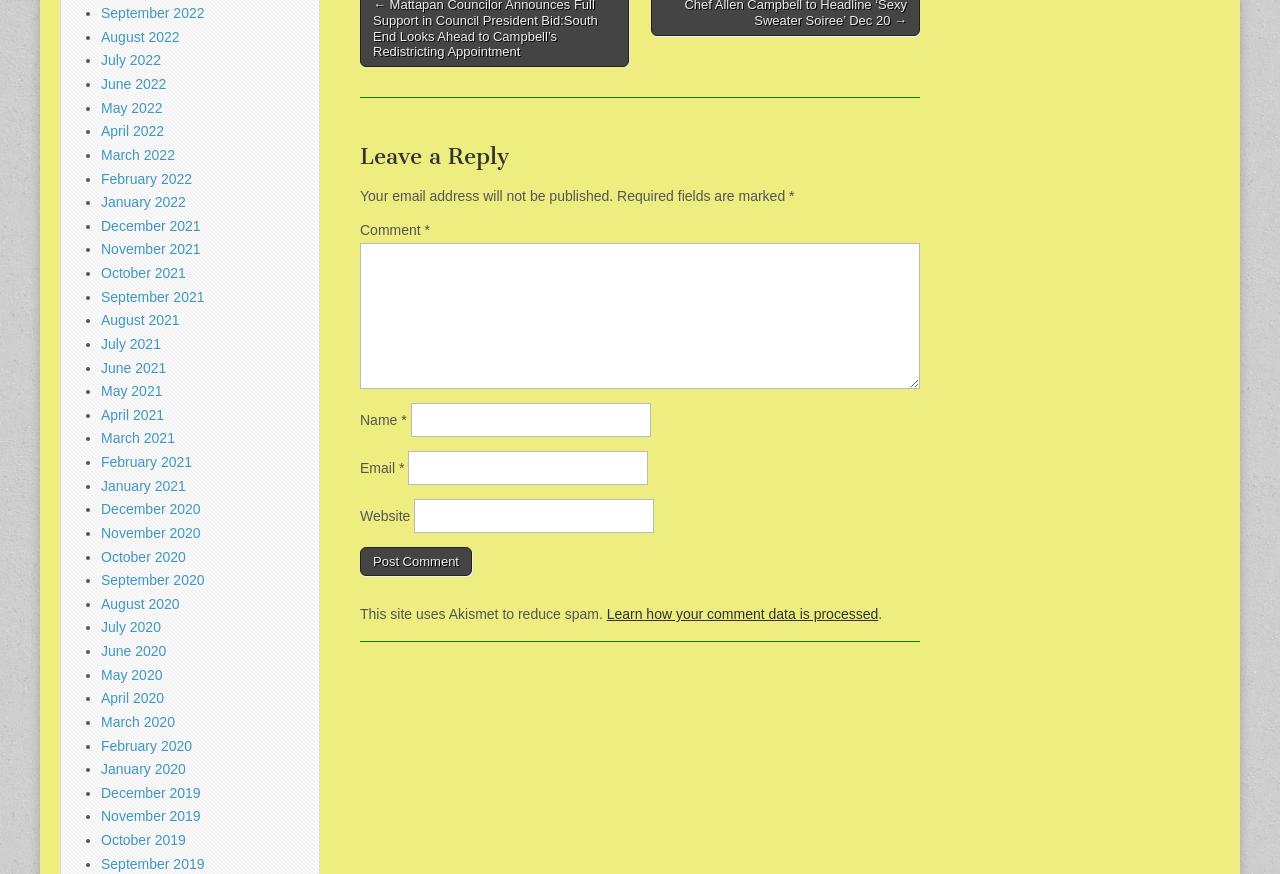Identify the bounding box coordinates for the element you need to click to achieve the following task: "Learn how your comment data is processed". The coordinates must be four float values ranging from 0 to 1, formatted as [left, top, right, bottom].

[0.474, 0.694, 0.686, 0.712]